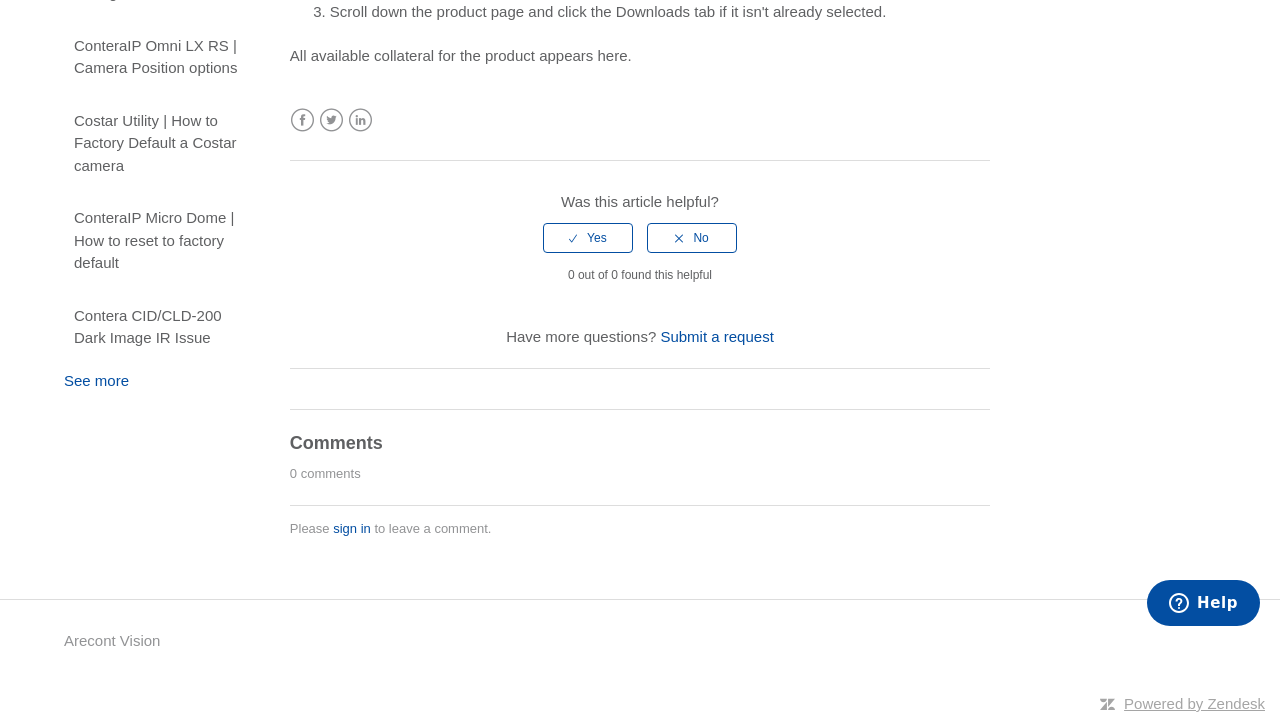Using the element description title="Yes", predict the bounding box coordinates for the UI element. Provide the coordinates in (top-left x, top-left y, bottom-right x, bottom-right y) format with values ranging from 0 to 1.

[0.424, 0.309, 0.494, 0.351]